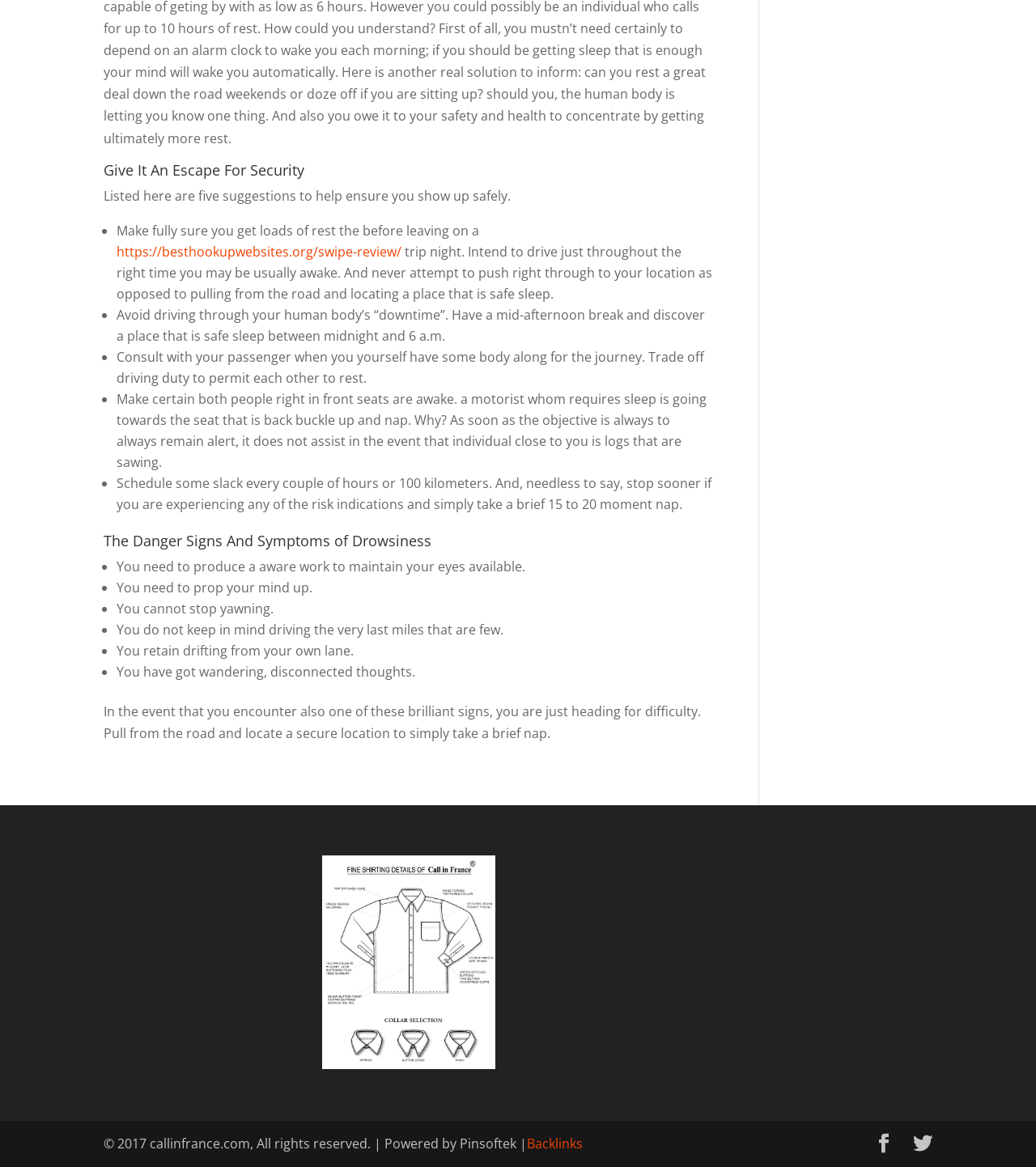Reply to the question with a single word or phrase:
What is the copyright year of the webpage?

2017